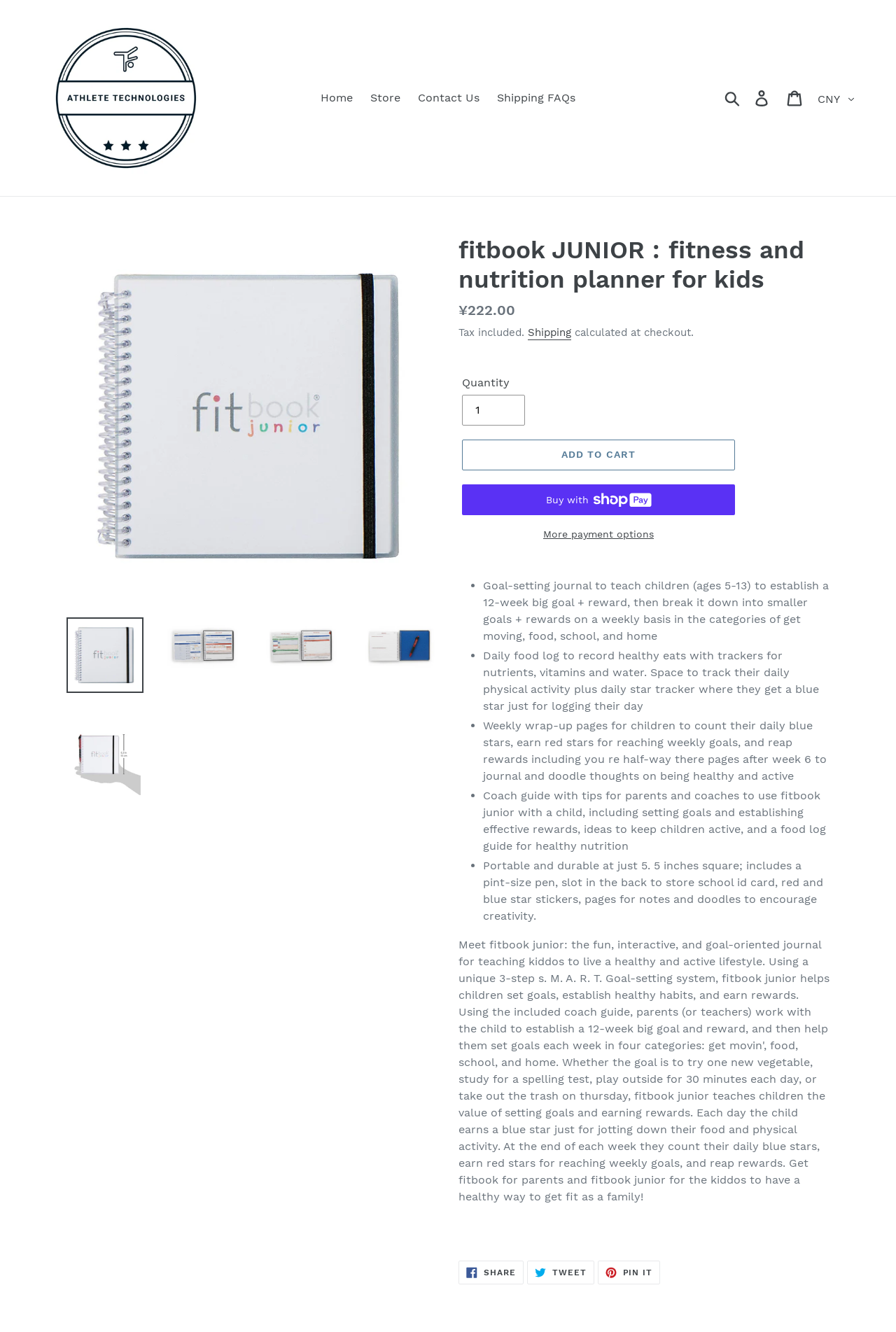Find the bounding box coordinates of the element's region that should be clicked in order to follow the given instruction: "Add to cart". The coordinates should consist of four float numbers between 0 and 1, i.e., [left, top, right, bottom].

[0.516, 0.33, 0.82, 0.353]